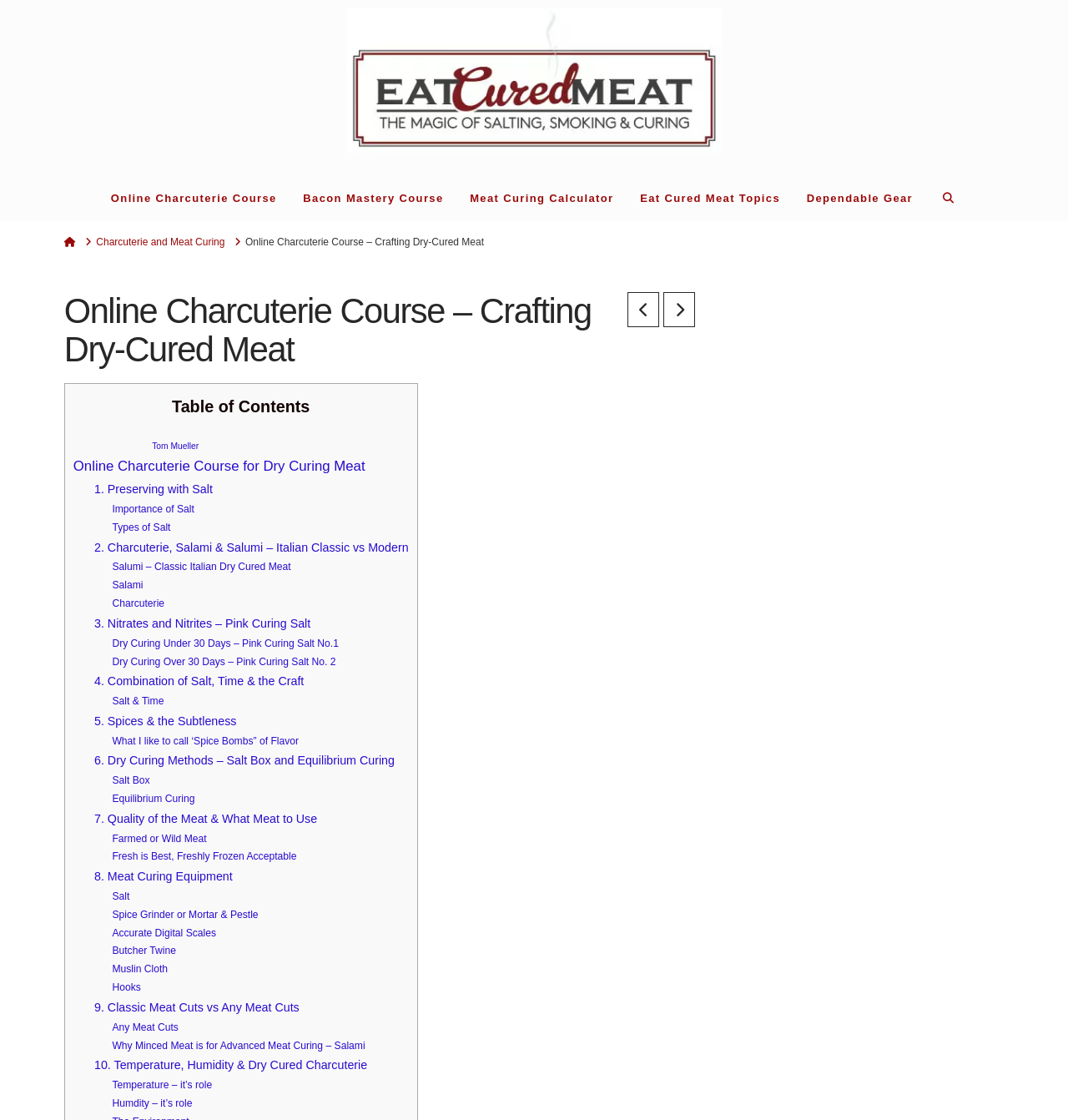Please find the bounding box coordinates of the clickable region needed to complete the following instruction: "Share this page on Facebook". The bounding box coordinates must consist of four float numbers between 0 and 1, i.e., [left, top, right, bottom].

[0.093, 0.43, 0.121, 0.457]